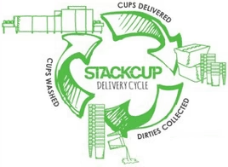Create a detailed narrative of what is happening in the image.

The image illustrates the "STACKCUP DELIVERY CYCLE," featuring a circular flowchart that emphasizes the recycling and reuse aspects of the STACK-CUP™ system. In the center, the bold text "STACKCUP" is prominently displayed, accompanied by the phrase "DELIVERY CYCLE." Surrounding this are illustrated arrows connecting three key stages: "CUPS DELIVERED," "CUPS WASHED," and "DIRTIES COLLECTED." These elements are depicted in a vibrant green color, symbolizing sustainability and environmental responsibility. The visual conveys the message of reducing waste and promoting a circular economy in bar operations, reflecting the brand's commitment to innovative and reusable solutions for businesses seeking to enhance their sustainability efforts.